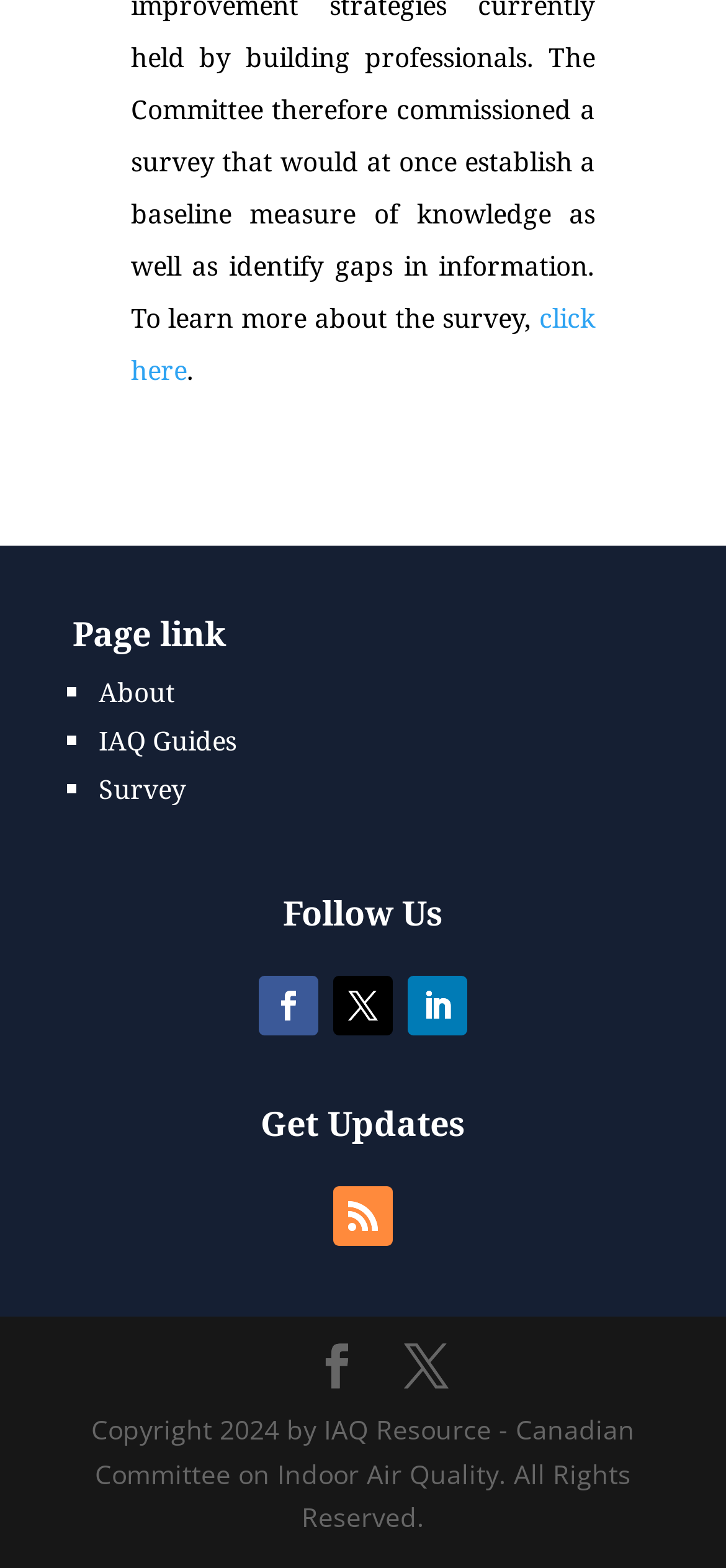Pinpoint the bounding box coordinates of the element to be clicked to execute the instruction: "Click Harare".

None